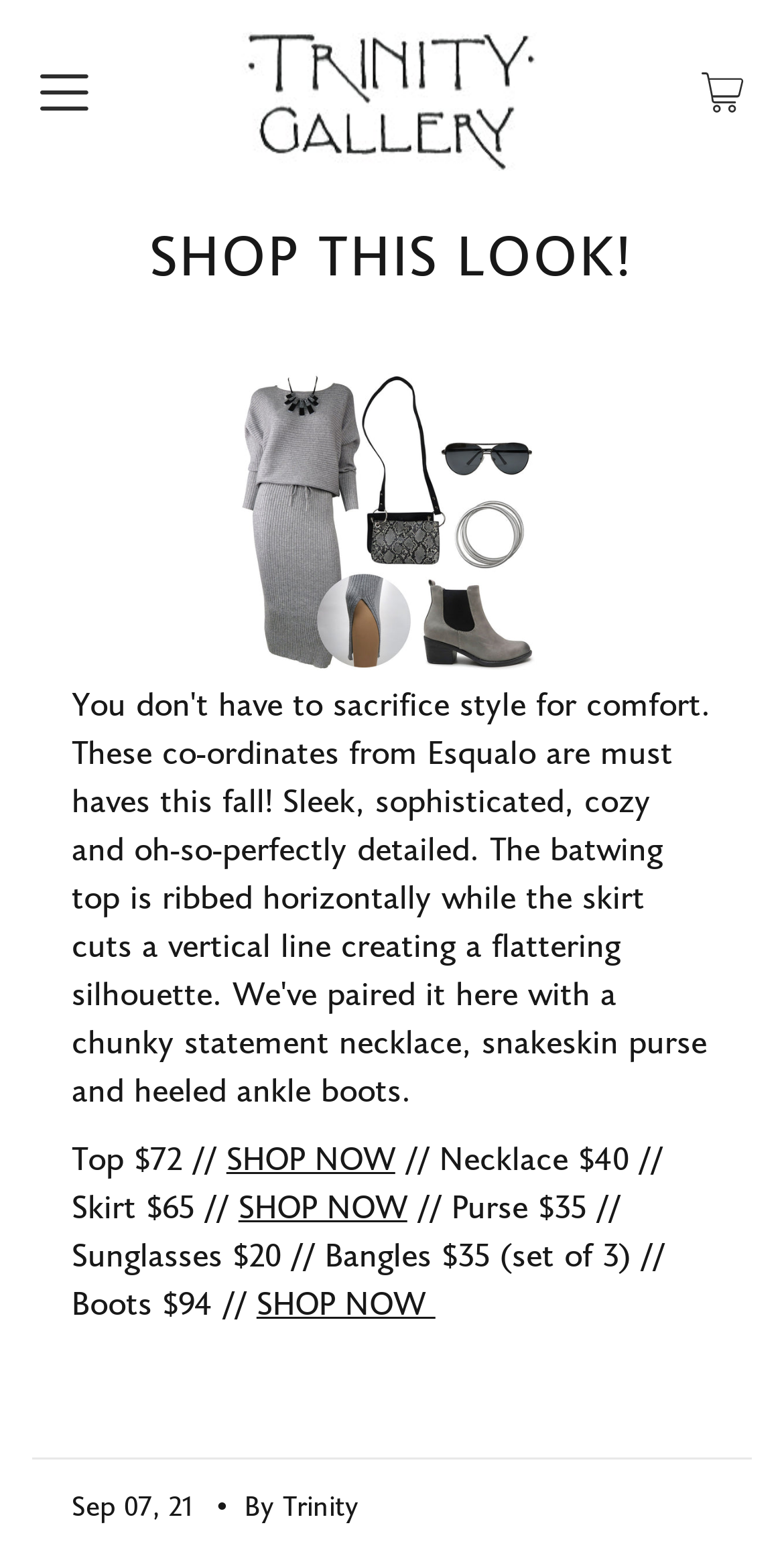How much does the top cost?
Using the image, provide a concise answer in one word or a short phrase.

$72